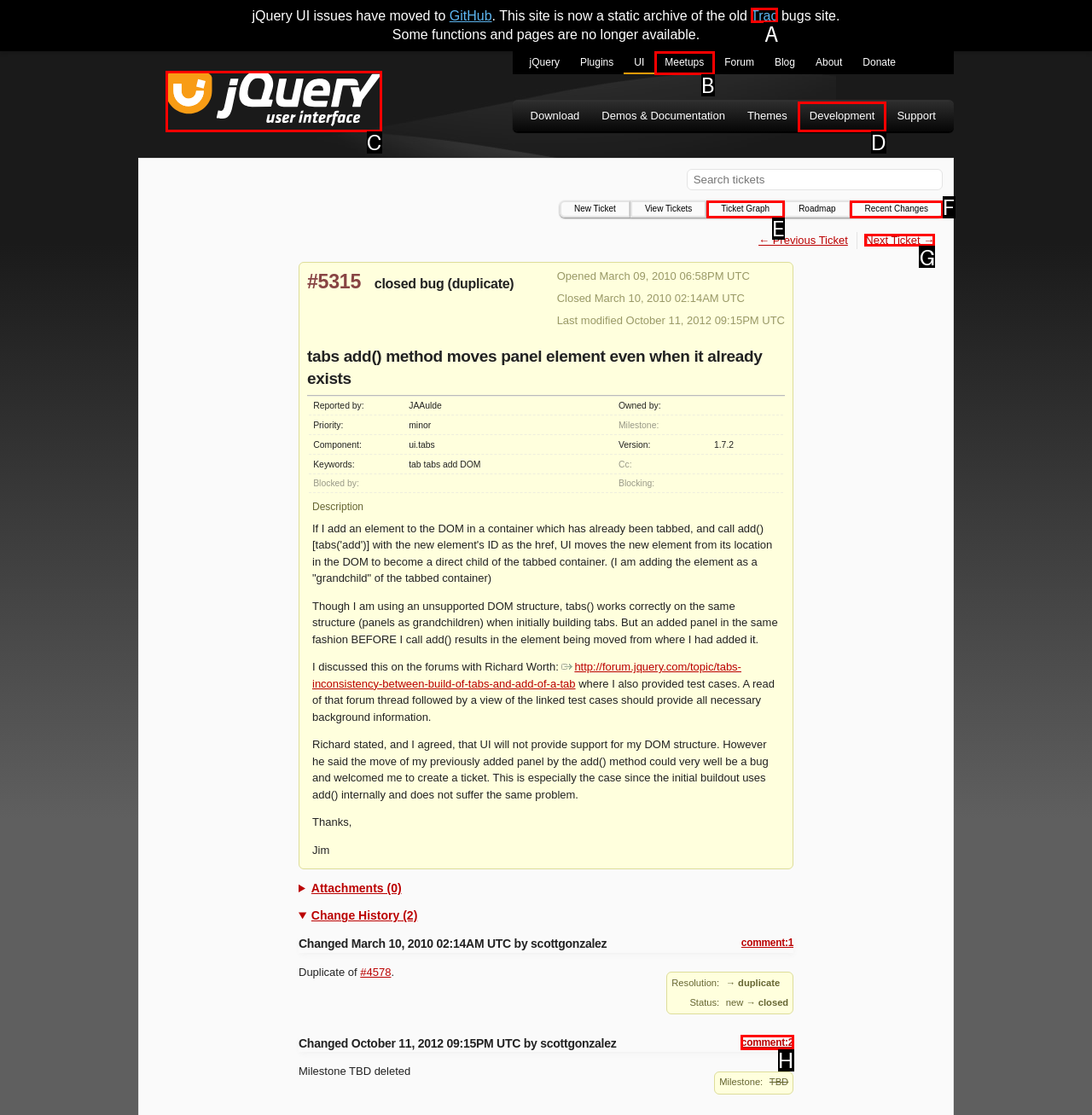Identify the correct UI element to click to follow this instruction: View the next ticket
Respond with the letter of the appropriate choice from the displayed options.

G